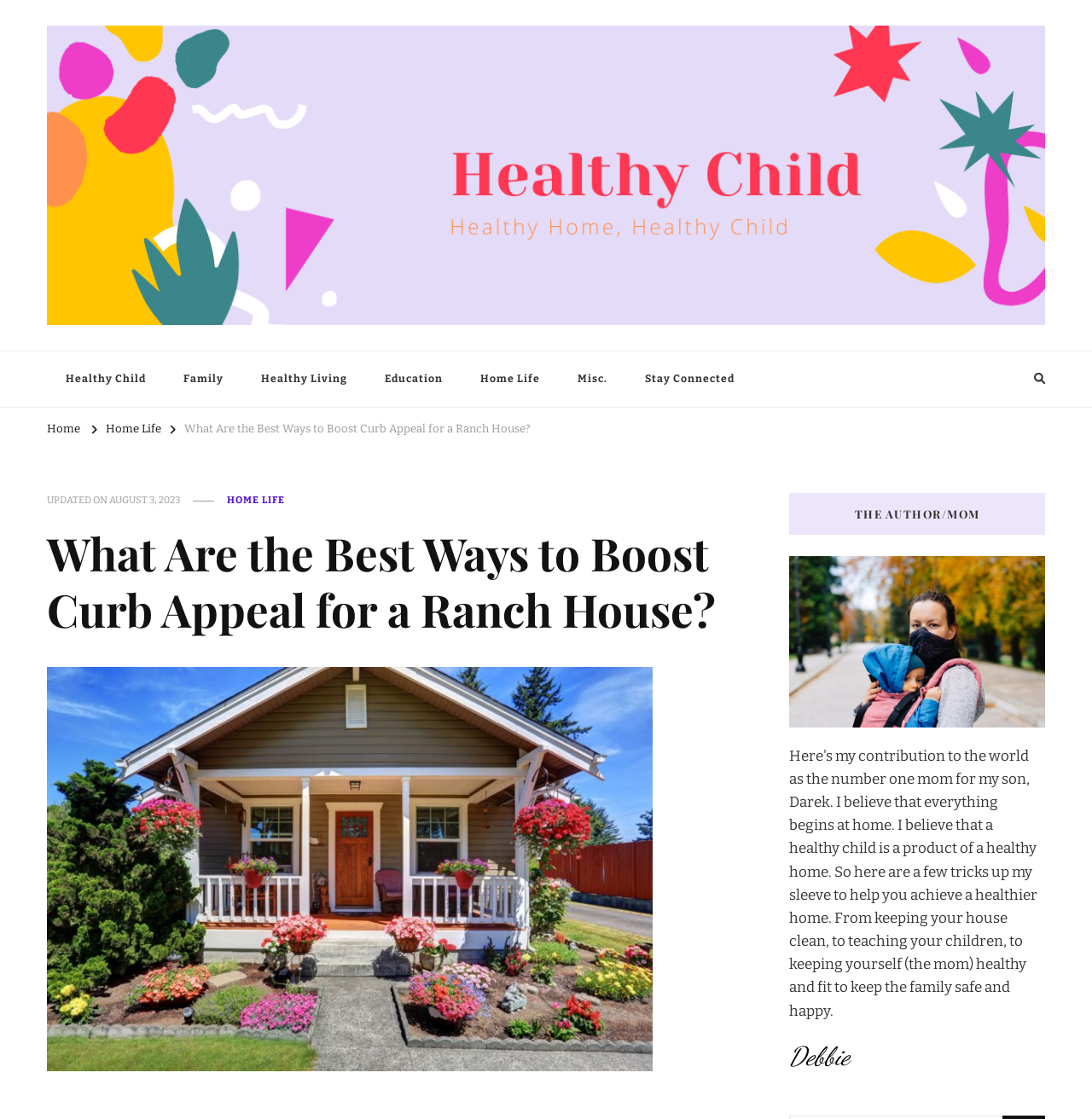Answer the question with a brief word or phrase:
What is the topic of the webpage?

Boosting curb appeal for a ranch house